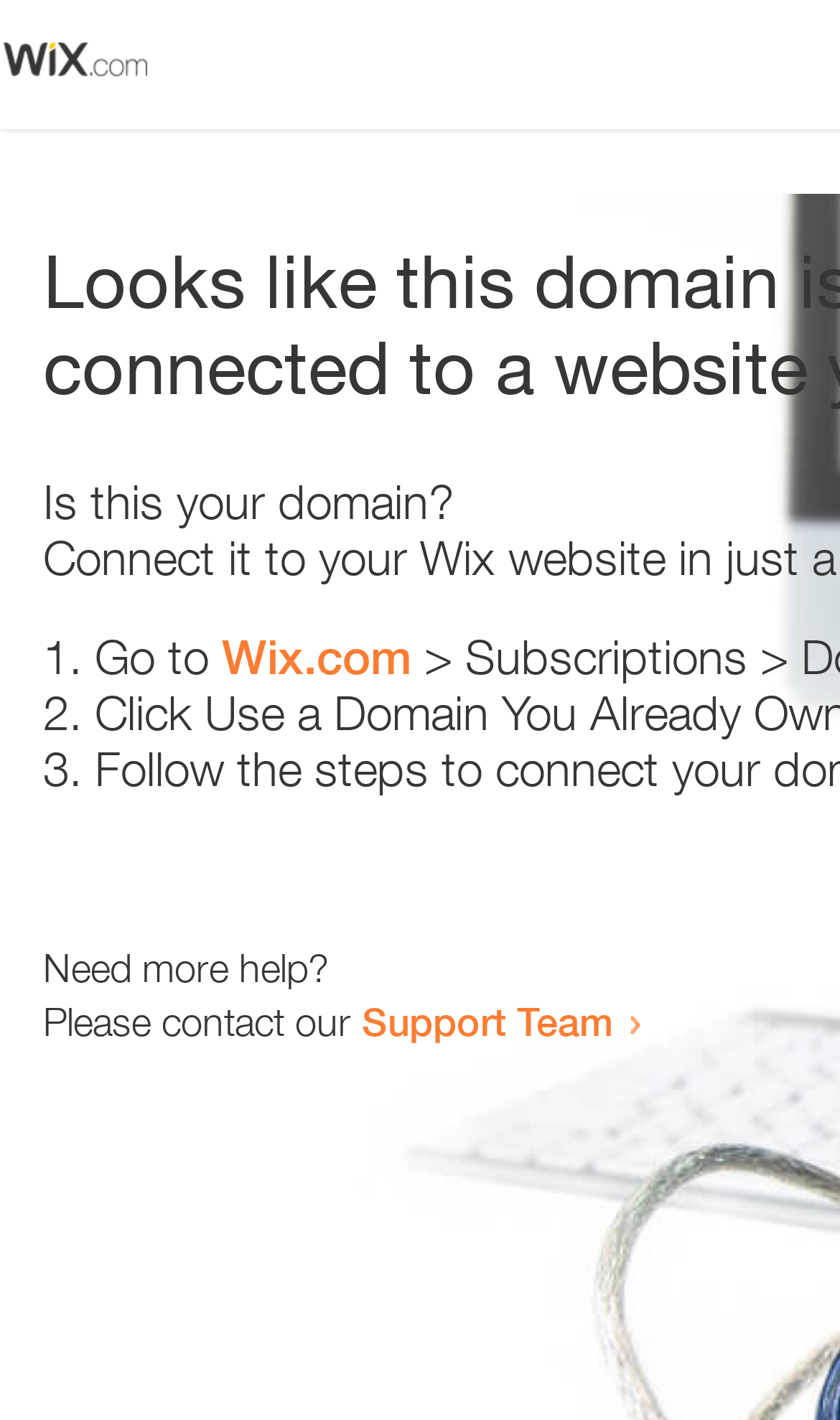Generate a comprehensive description of the contents of the webpage.

The webpage appears to be an error page, with a small image at the top left corner. Below the image, there is a heading that reads "Is this your domain?" centered on the page. 

Underneath the heading, there is a numbered list with three items. The first item starts with "1." and is followed by the text "Go to" and a link to "Wix.com". The second item starts with "2." and the third item starts with "3.", but their contents are not specified. 

At the bottom of the page, there is a section that provides additional help options. It starts with the text "Need more help?" and is followed by a sentence that reads "Please contact our". This sentence is completed with a link to the "Support Team".